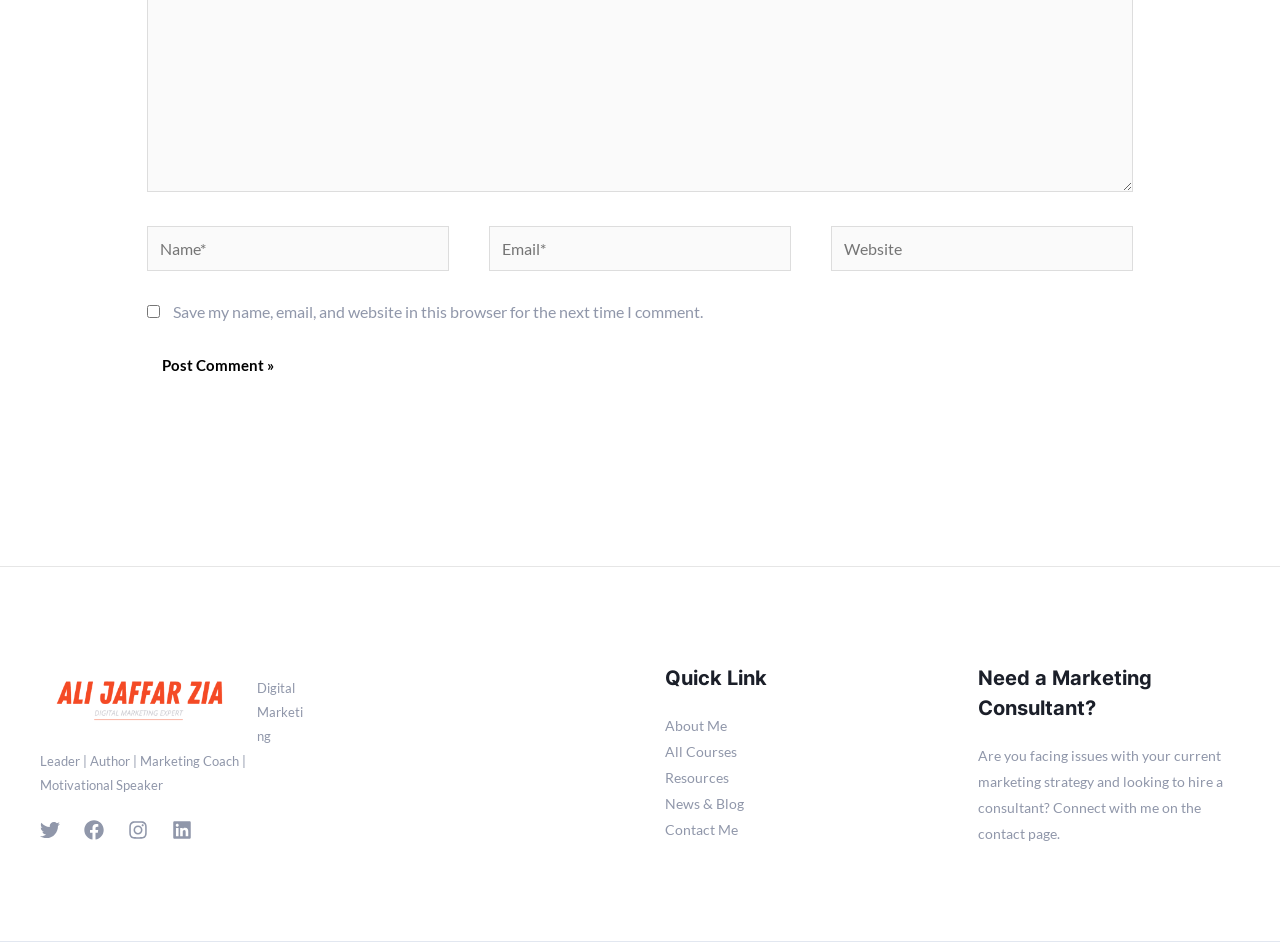Using the description "News & Blog", locate and provide the bounding box of the UI element.

[0.52, 0.836, 0.581, 0.854]